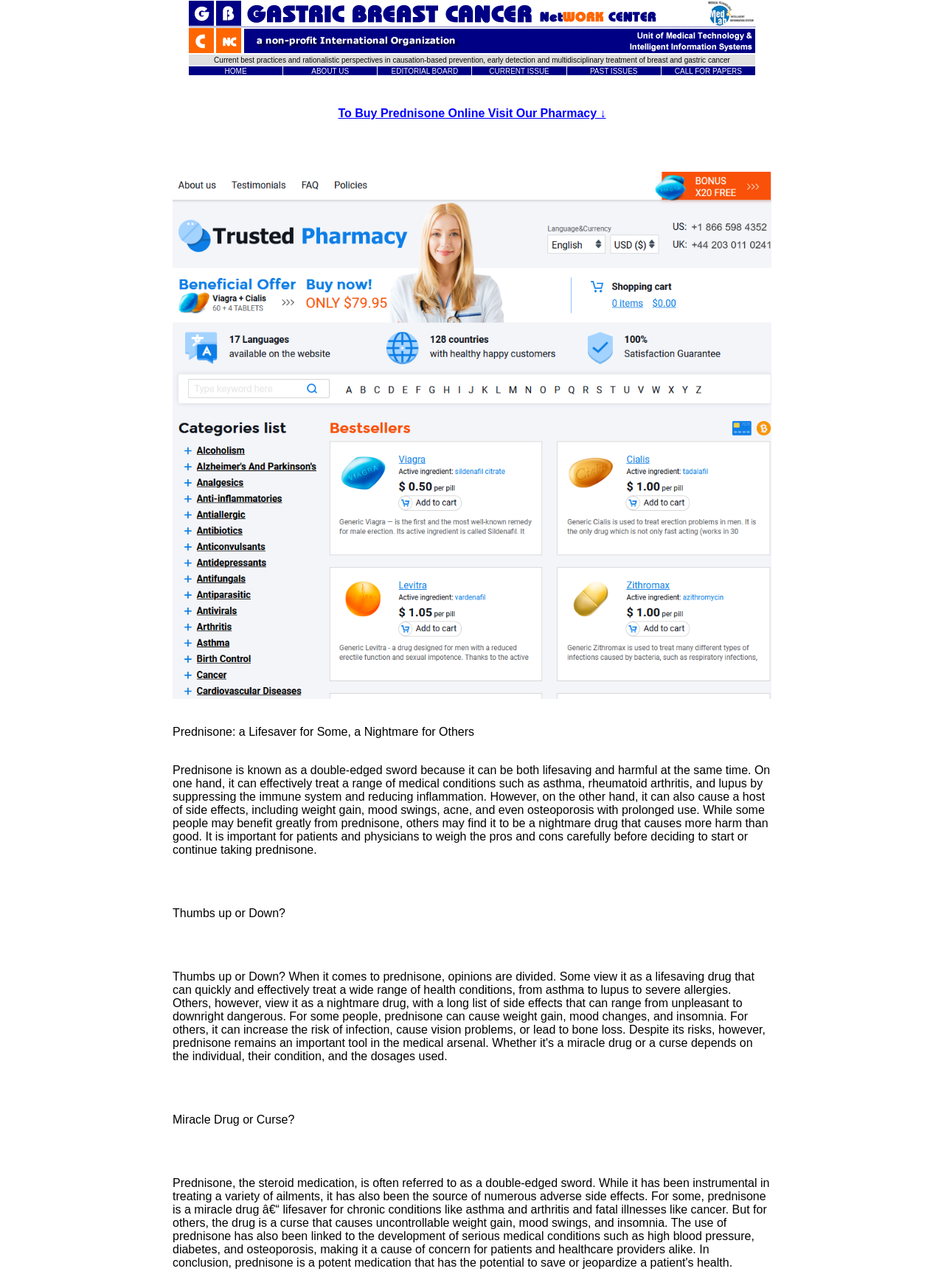Calculate the bounding box coordinates for the UI element based on the following description: "CALL FOR PAPERS". Ensure the coordinates are four float numbers between 0 and 1, i.e., [left, top, right, bottom].

[0.715, 0.052, 0.786, 0.058]